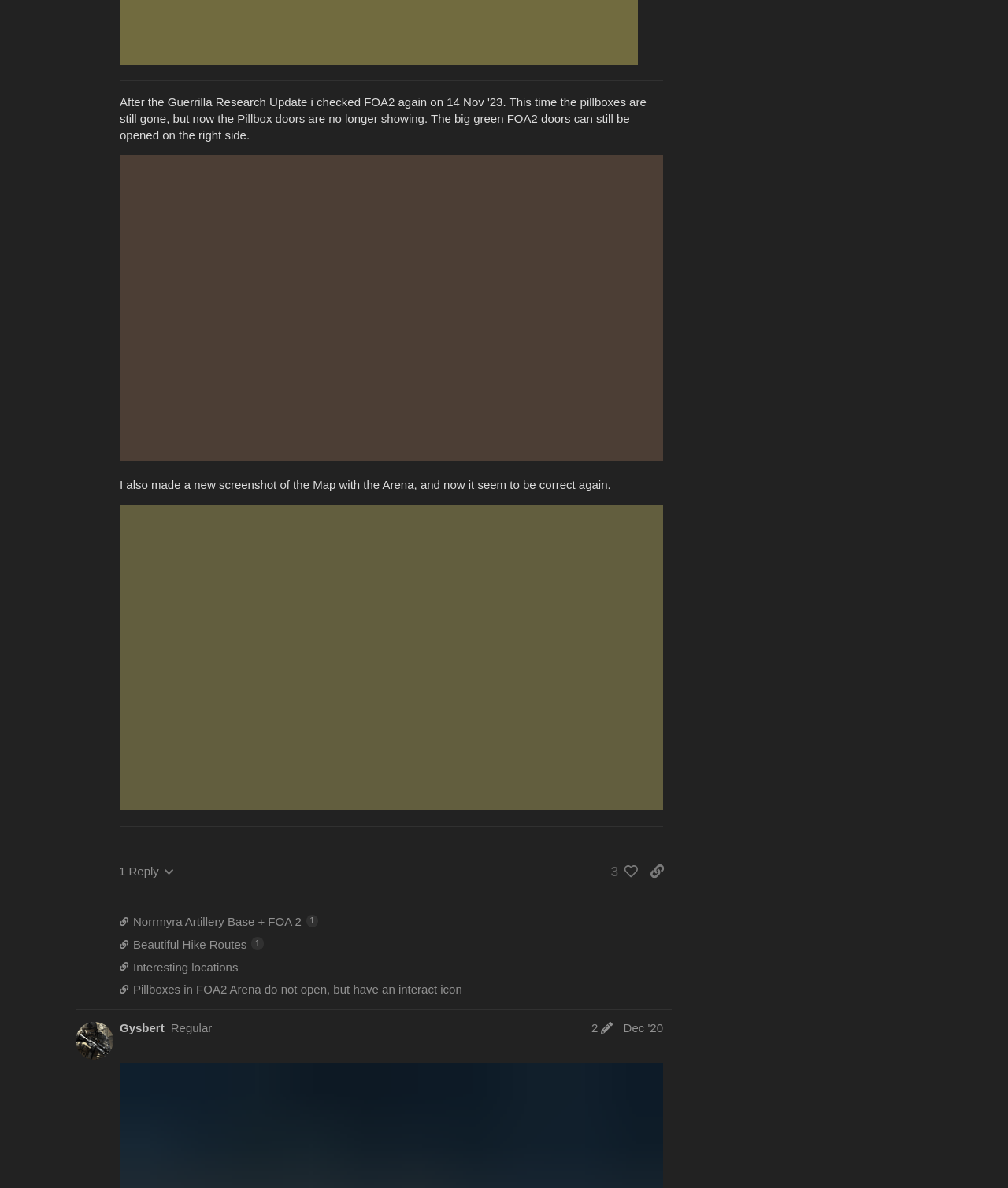Answer the question with a single word or phrase: 
What is the topic of the fourth post?

Poll flyby